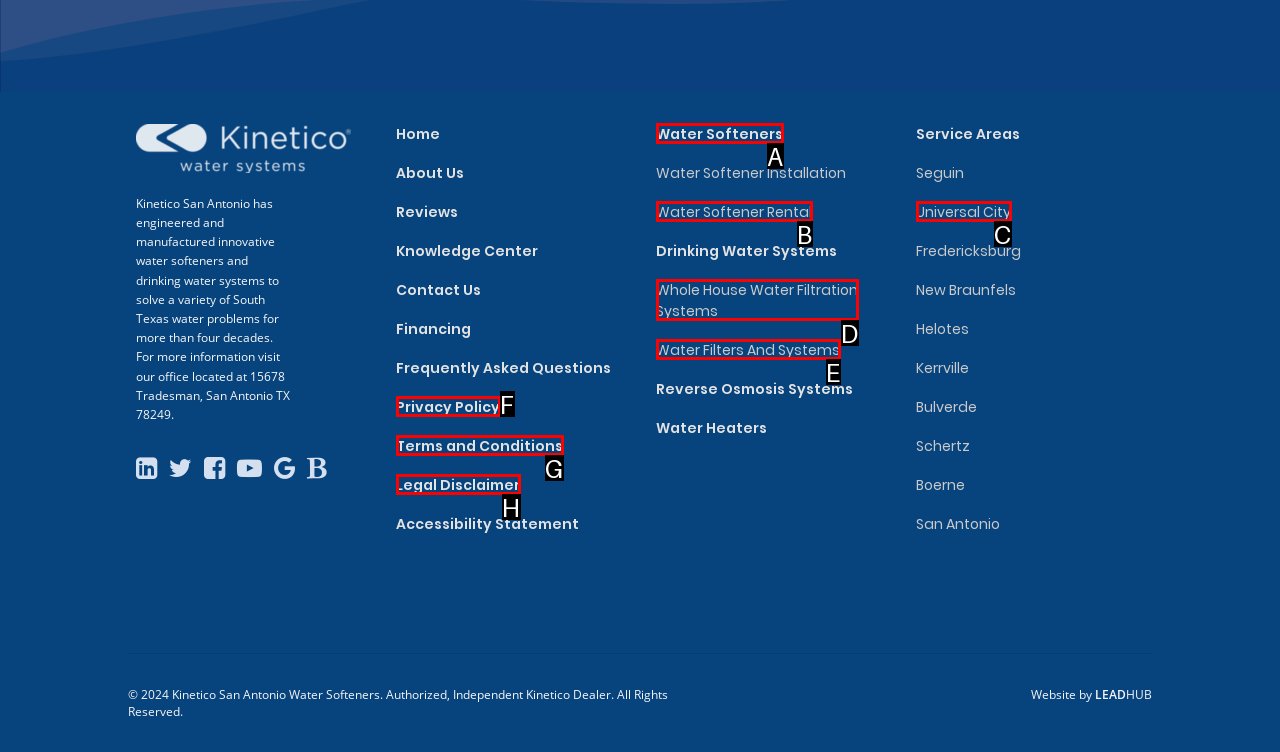Determine which option matches the description: Water Filters And Systems. Answer using the letter of the option.

E